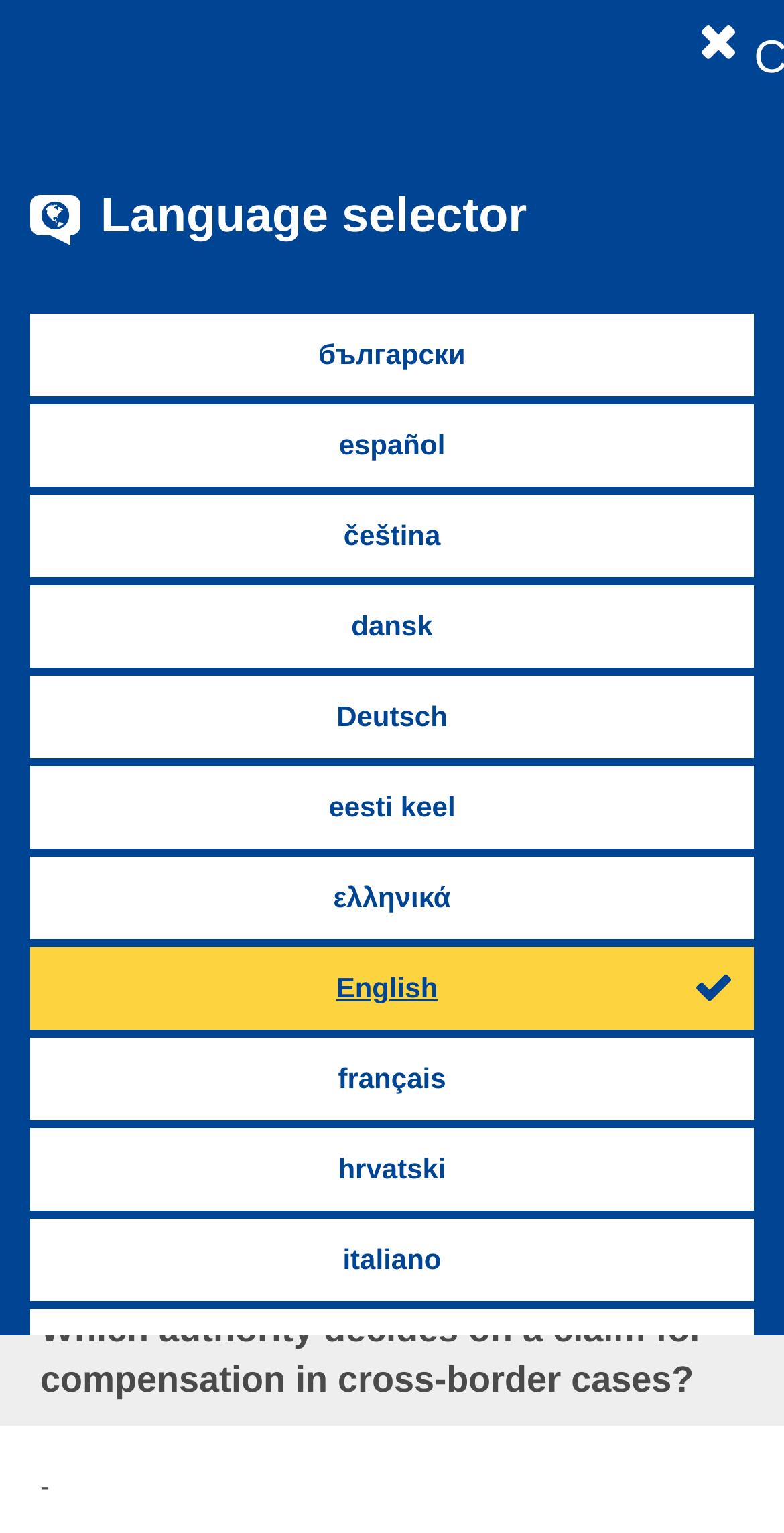Which country's information is being displayed?
Based on the visual information, provide a detailed and comprehensive answer.

I found the text 'Spain' on the webpage, which suggests that the information being displayed is related to Spain.